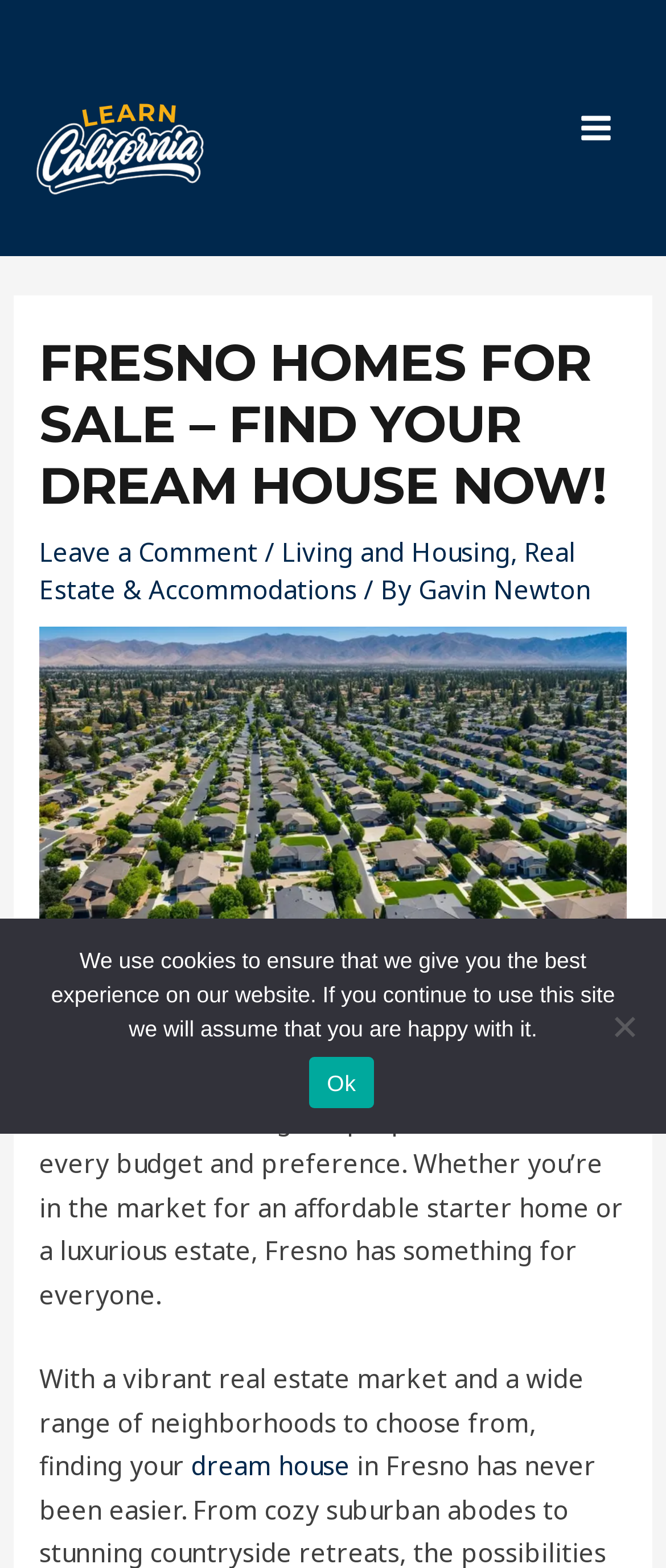What is the focus of the webpage's real estate market?
Based on the screenshot, answer the question with a single word or phrase.

Fresno